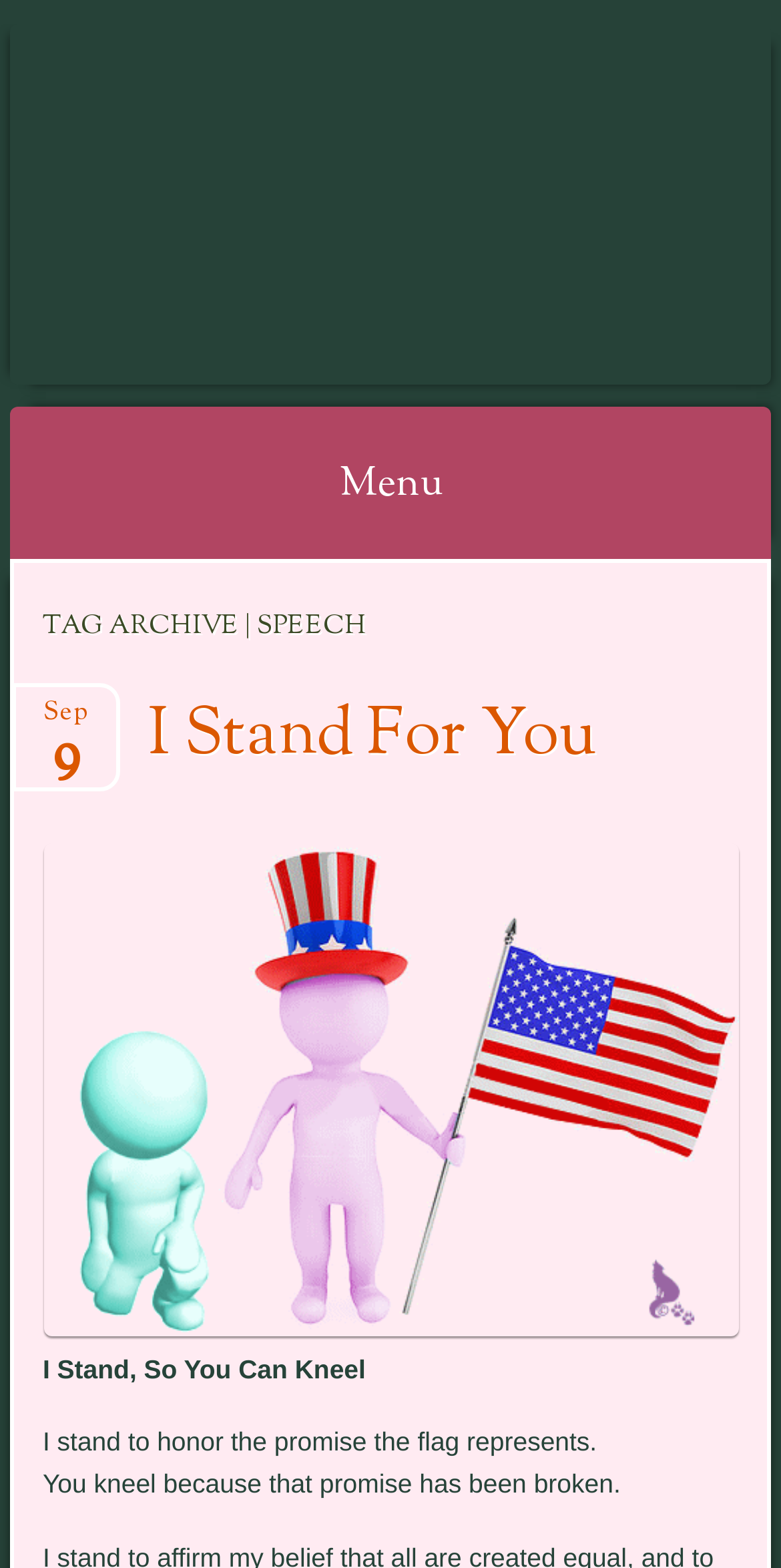What is the main topic of the webpage?
Please respond to the question with a detailed and well-explained answer.

The main topic of the webpage can be inferred from the heading 'TAG ARCHIVE | SPEECH' which suggests that the webpage is about speech or a speech archive. This is also supported by the text content of the webpage which appears to be a speech transcript.